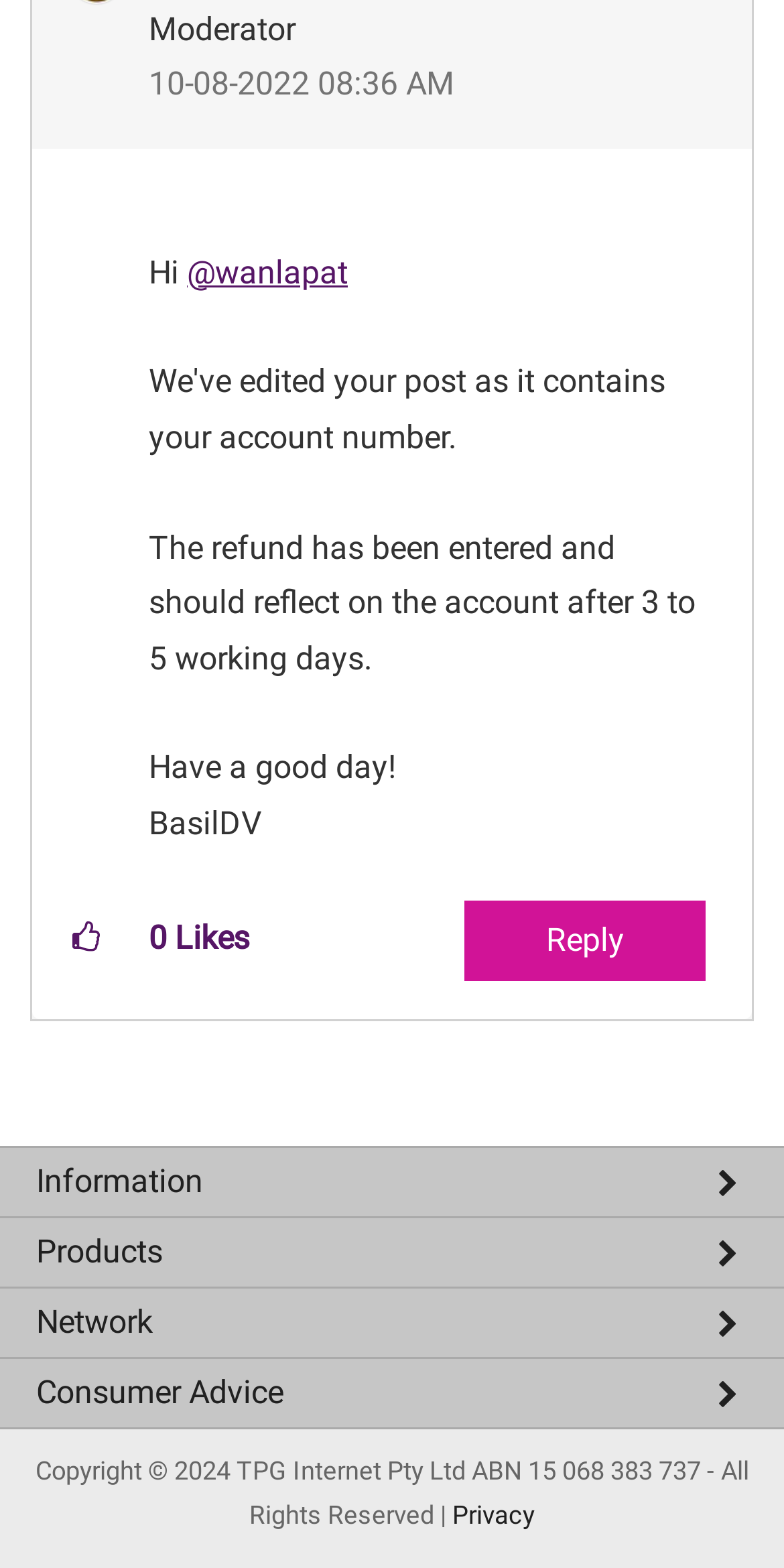Please specify the bounding box coordinates of the clickable region necessary for completing the following instruction: "Book by calling the phone number". The coordinates must consist of four float numbers between 0 and 1, i.e., [left, top, right, bottom].

None